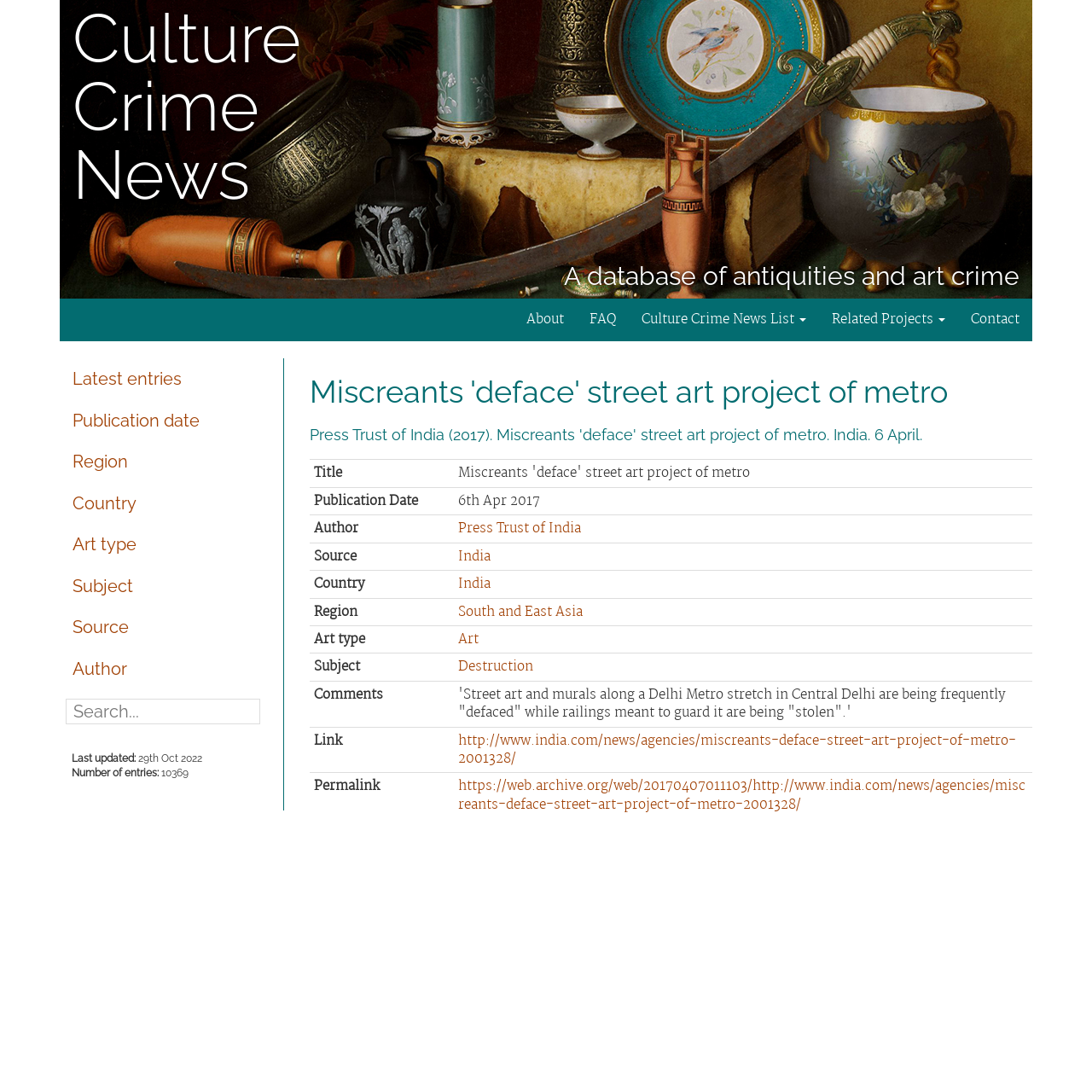Consider the image and give a detailed and elaborate answer to the question: 
What is the subject of the article?

The subject of the article can be found in the table under the 'Subject' column, which is 'Destruction'.